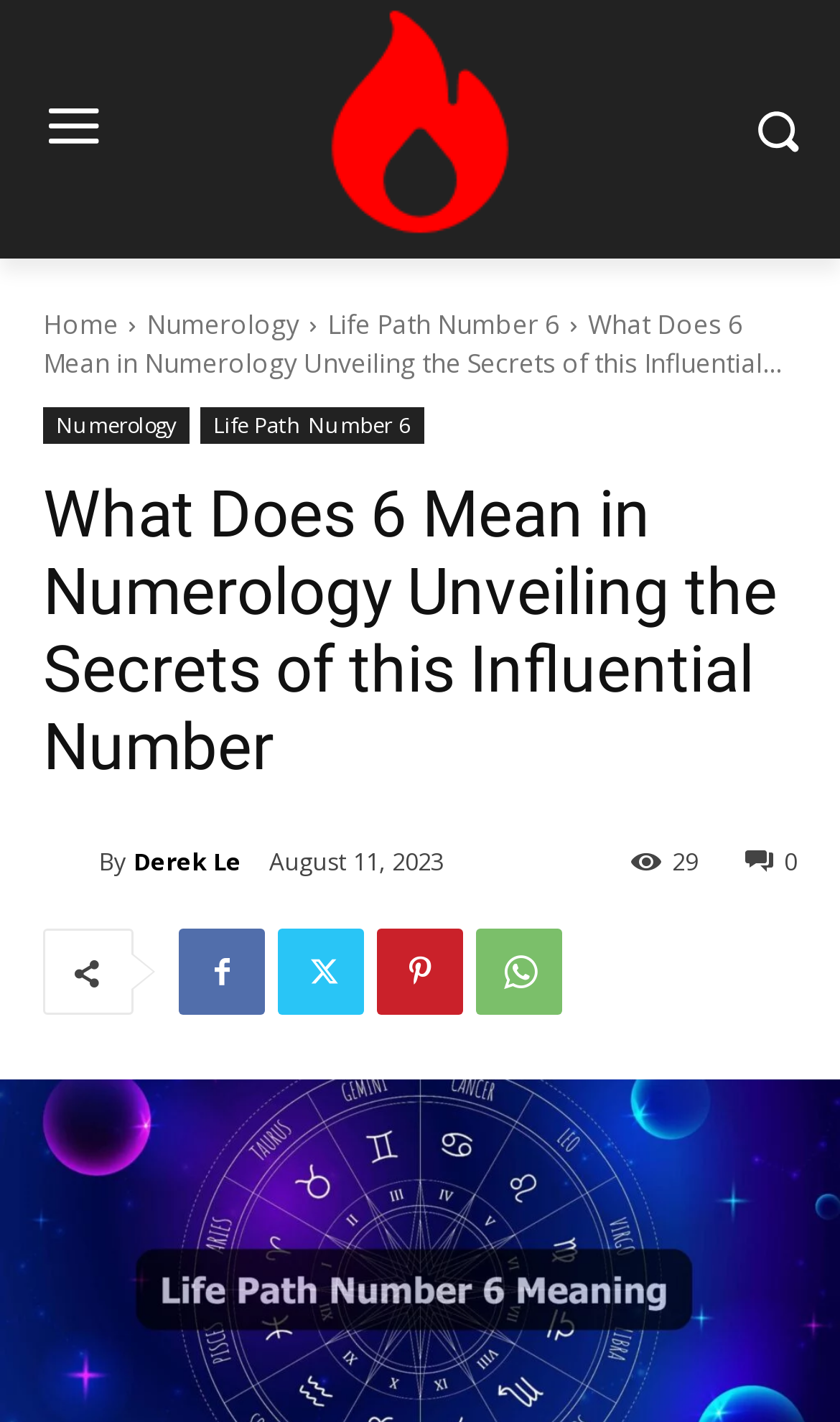Identify and extract the heading text of the webpage.

What Does 6 Mean in Numerology Unveiling the Secrets of this Influential Number